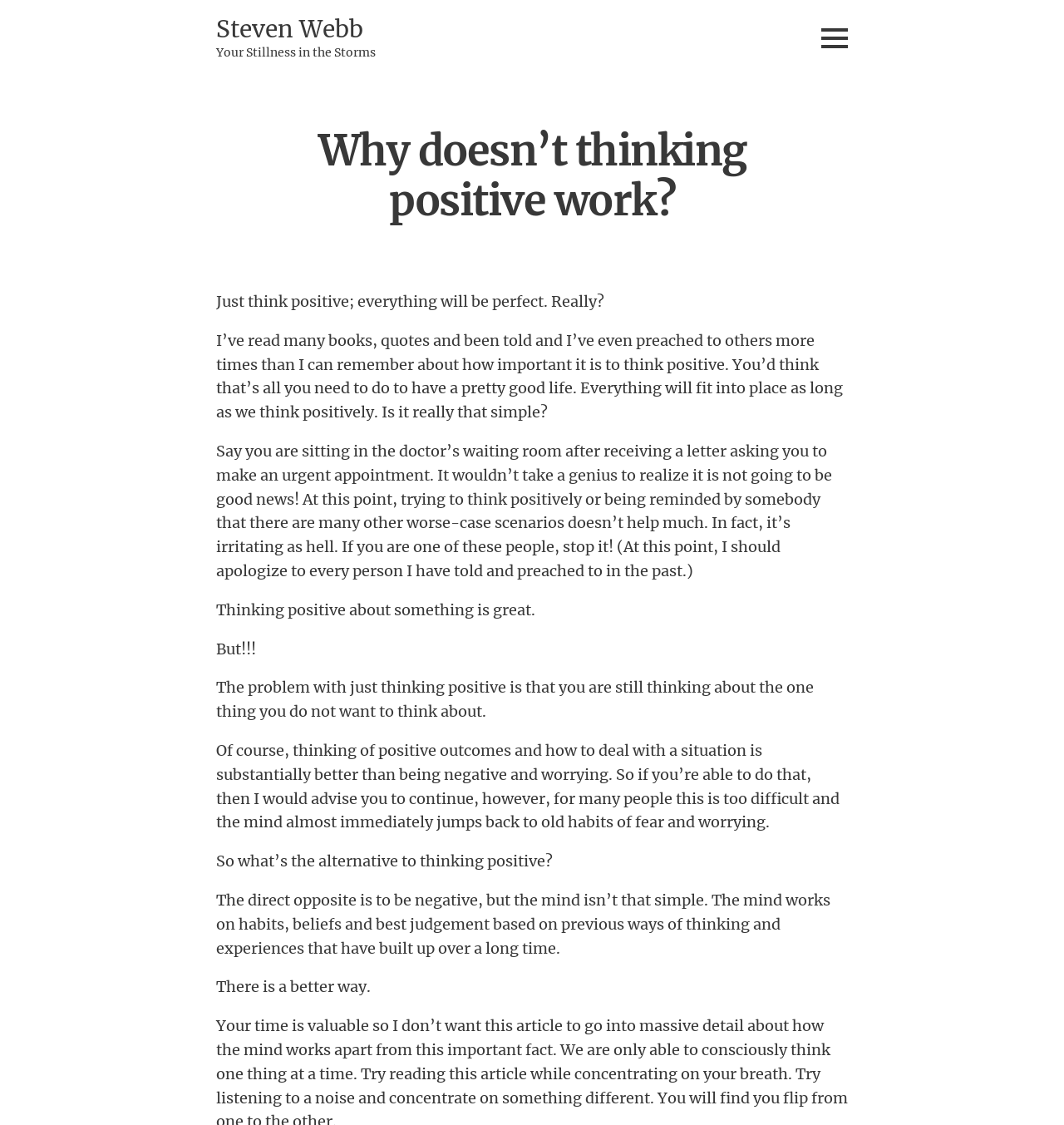What is the alternative to thinking positive mentioned in the article?
Please provide a single word or phrase based on the screenshot.

A better way